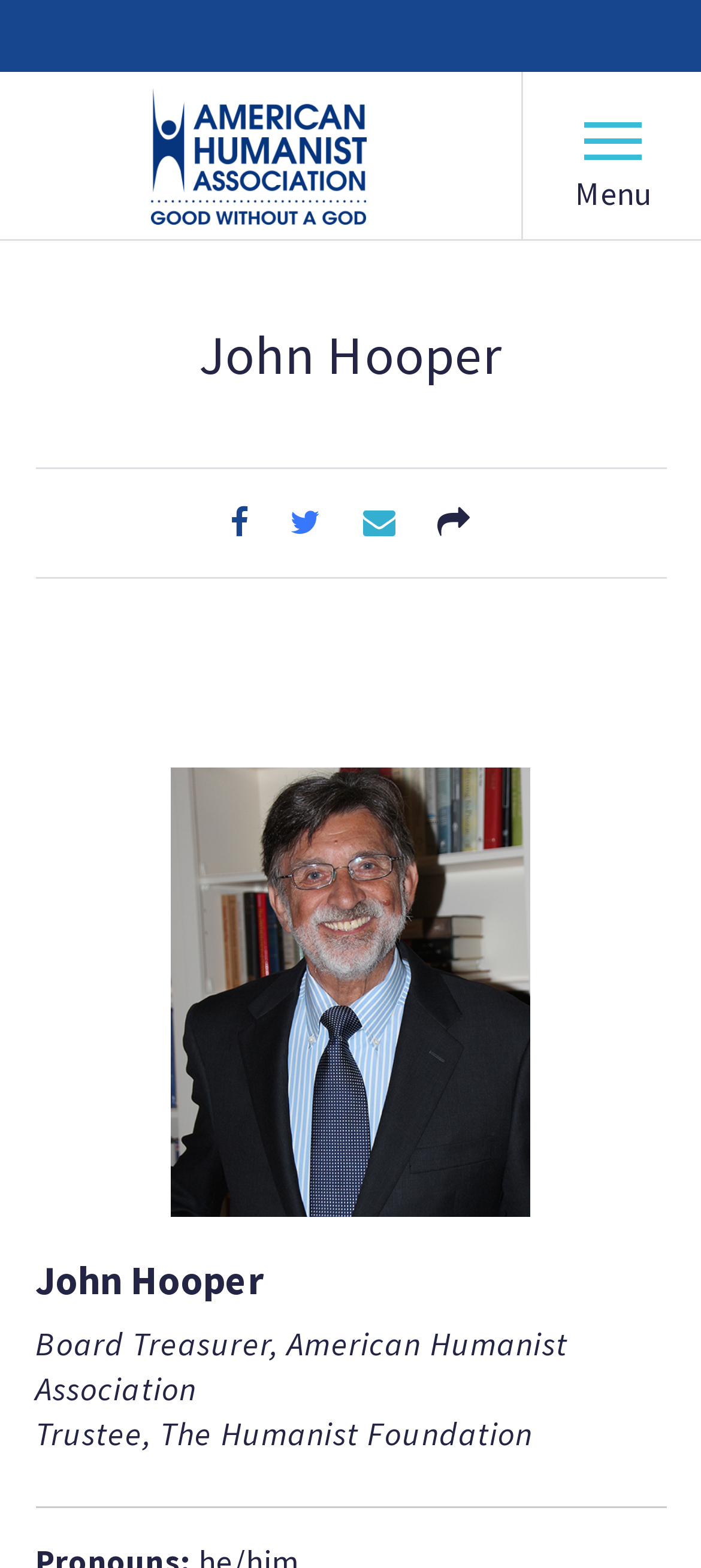What is John Hooper's role in American Humanist Association?
Please look at the screenshot and answer in one word or a short phrase.

Board Treasurer